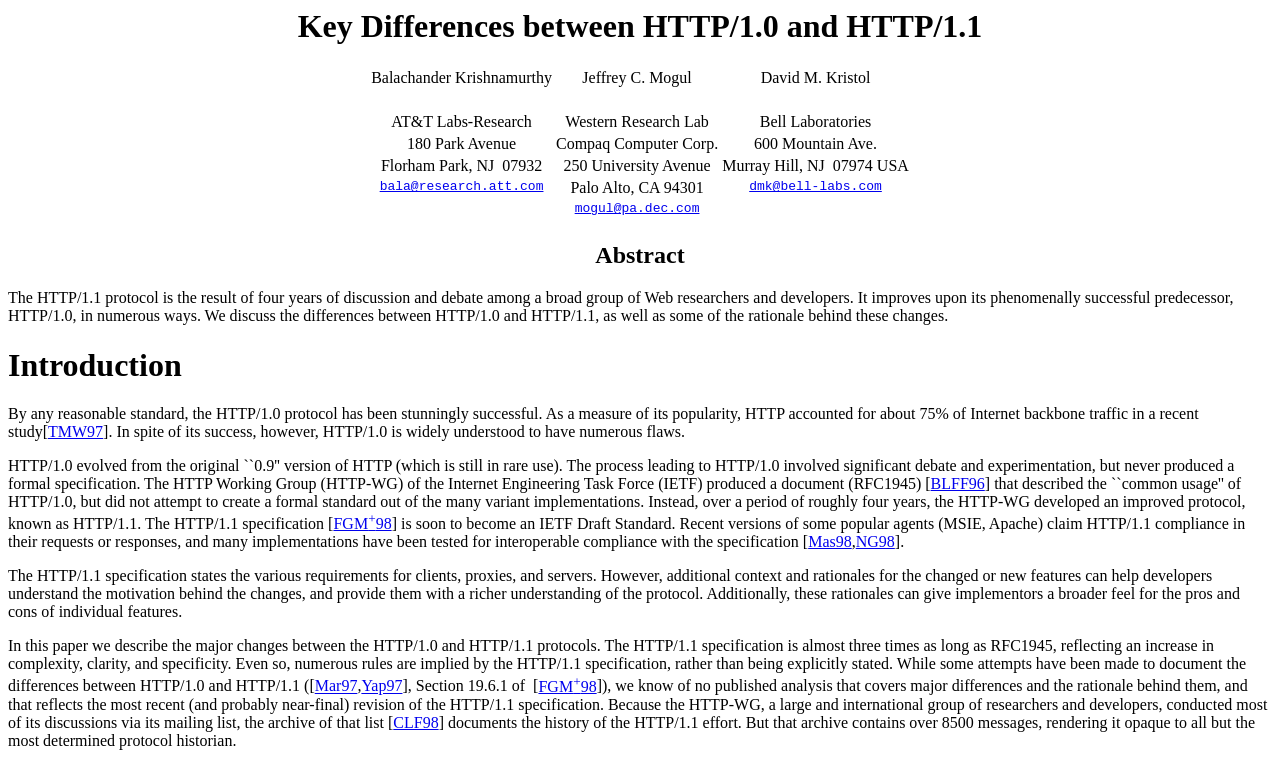Construct a thorough caption encompassing all aspects of the webpage.

This webpage is about the key differences between HTTP/1.0 and HTTP/1.1 protocols. At the top, there is a heading with the title "Key Differences between HTTP/1.0 and HTTP/1.1". Below the title, there is a table with four rows and three columns, listing the names and affiliations of the authors, Balachander Krishnamurthy, Jeffrey C. Mogul, and David M. Kristol.

Following the table, there are three headings: "Abstract", "Introduction", and several paragraphs of text discussing the HTTP/1.0 and HTTP/1.1 protocols. The text explains the success of HTTP/1.0, its flaws, and the improvements made in HTTP/1.1. There are several links to references and citations throughout the text.

The webpage also contains several links to external sources, including research papers and websites, which are referenced in the text. These links are scattered throughout the page, often in the middle of sentences or paragraphs. There are no images on the page, only text and links. The layout of the page is simple, with a focus on presenting the information in a clear and concise manner.